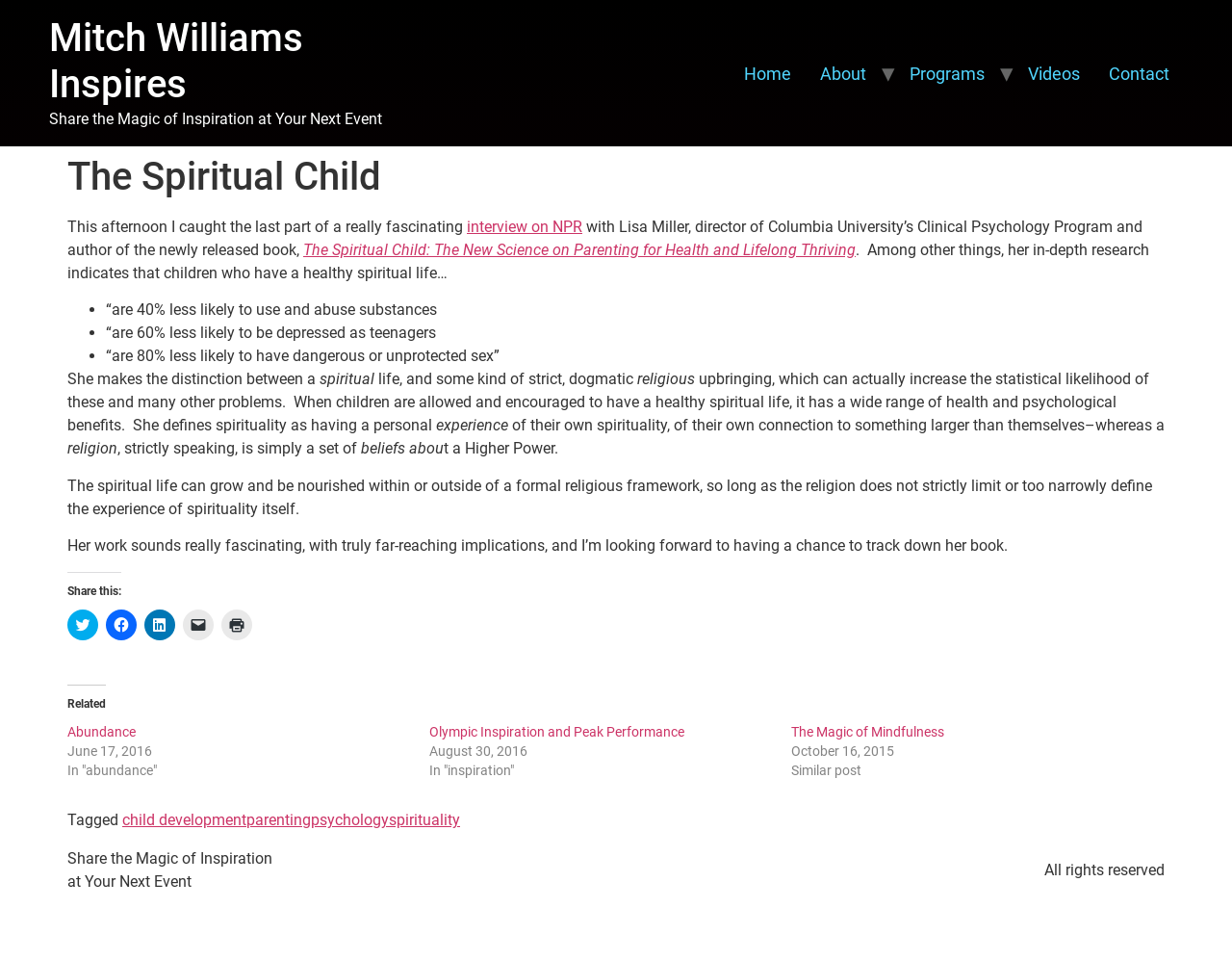What is the name of the author mentioned in the article?
Give a single word or phrase as your answer by examining the image.

Lisa Miller